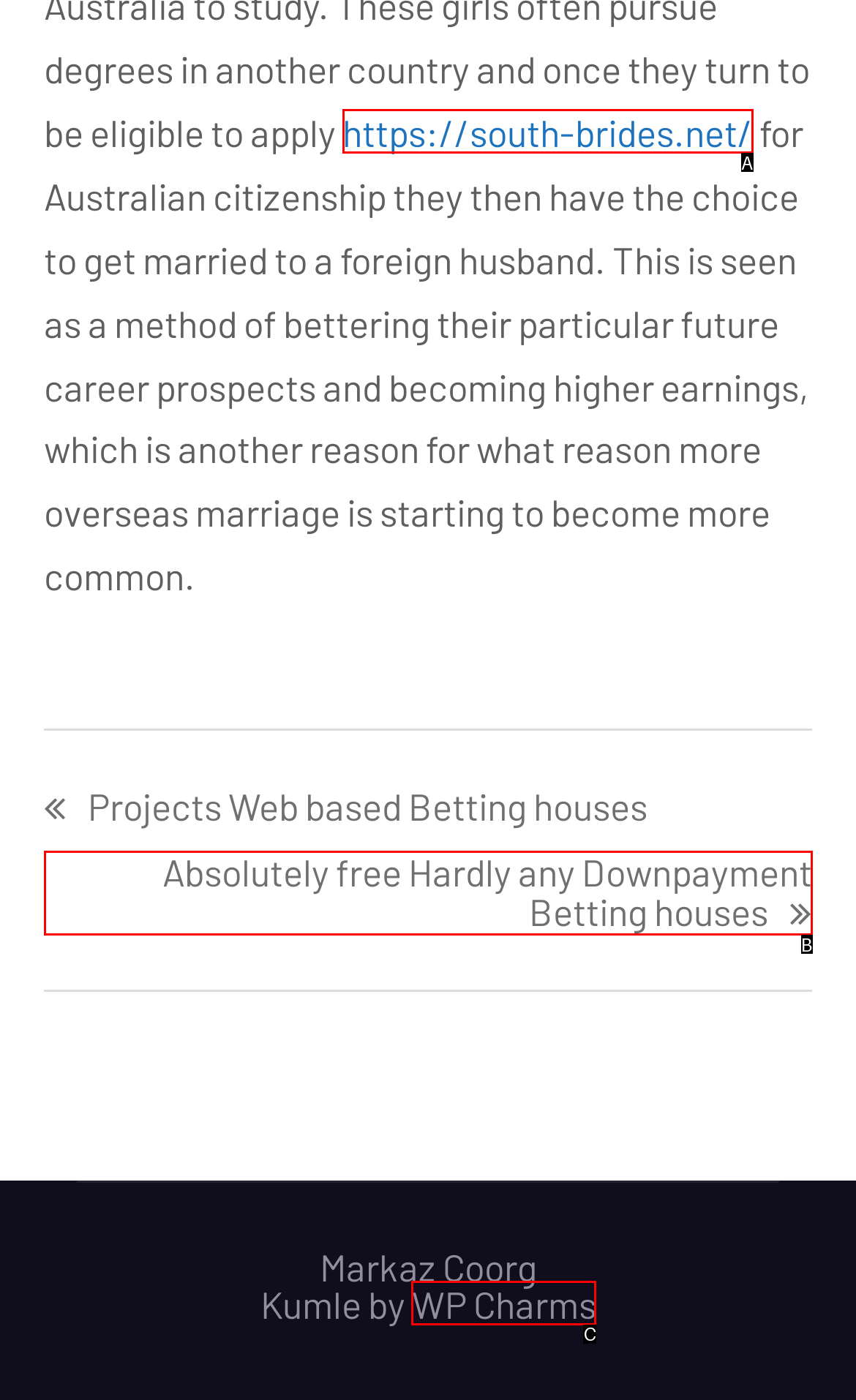Which UI element matches this description: https://south-brides.net/?
Reply with the letter of the correct option directly.

A